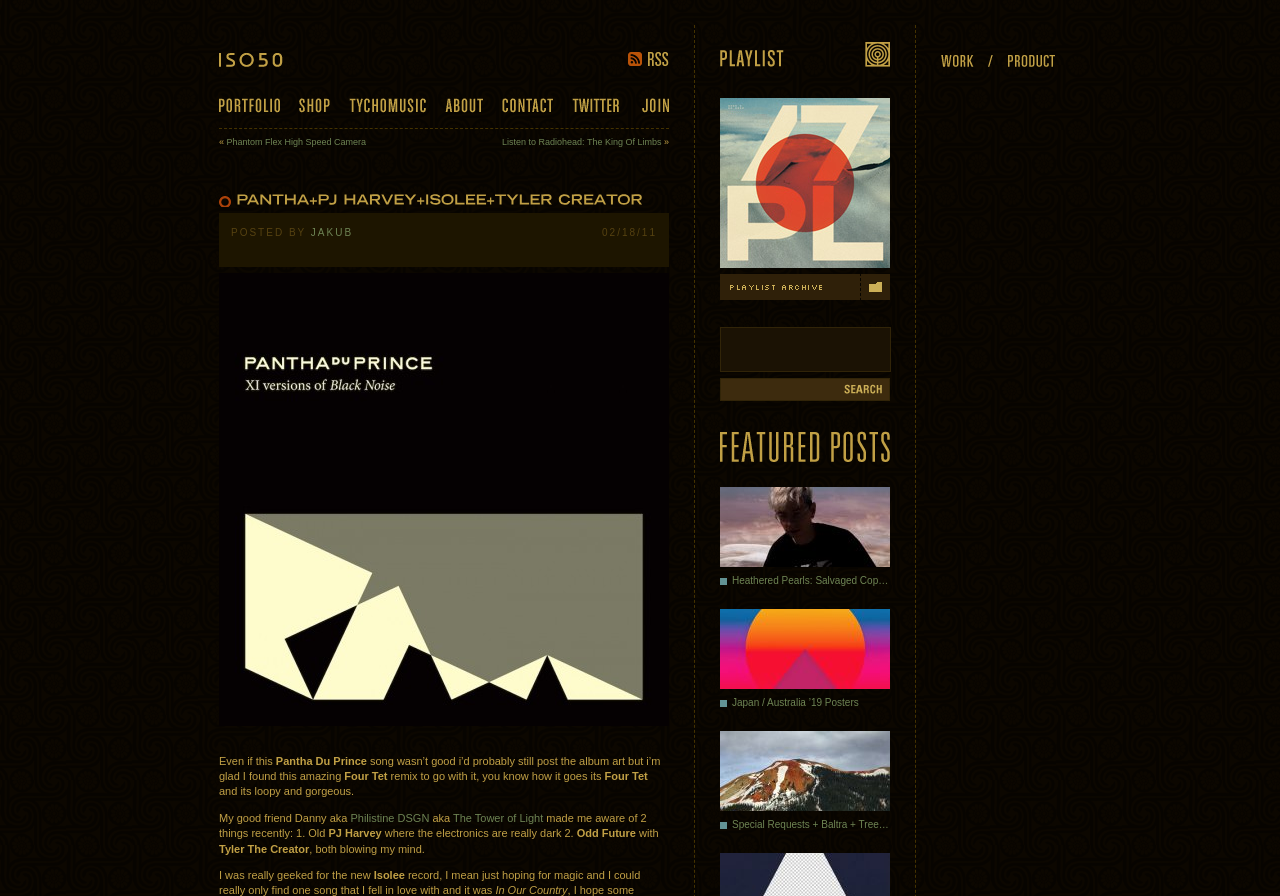Explain the webpage in detail, including its primary components.

This webpage is a blog post from ISO50, a design and music blog. At the top, there is a navigation menu with links to ISO50, RSS, Portfolio, Shop, Tycho Music, About, Contact, Twitter, and Join. Below the navigation menu, there is a header section with the title "PANTHA+PJ HARVEY+ISOLEE+TYLER CREATOR" in large font, accompanied by three canvas elements. 

To the right of the header section, there is a section with links to "Phantom Flex High Speed Camera" and "Listen to Radiohead: The King Of Limbs". Below this section, there is a post metadata section with the author "JAKUB" and the date "02/18/11". 

The main content of the blog post is a text about music, mentioning artists such as Pantha Du Prince, Four Tet, PJ Harvey, Isolee, and Tyler The Creator. The text is divided into several paragraphs, with some links to other websites and artists. 

On the right side of the page, there is a sidebar with several sections. The first section is a playlist section with links to "ISO50 Playlist 17" and "Playlist Archive", accompanied by an image. Below this section, there is a search box with a "Search" button. 

The next section in the sidebar is a "Featured Posts" section with links to three blog posts: "Heathered Pearls: Salvaged Copper", "Japan / Australia ’19 Posters", and "Special Requests + Baltra + Trees + Willits". 

At the bottom of the sidebar, there is a "Work / Product" section with a link to the same title. 

There is also a large image below the main content of the blog post, taking up most of the width of the page.